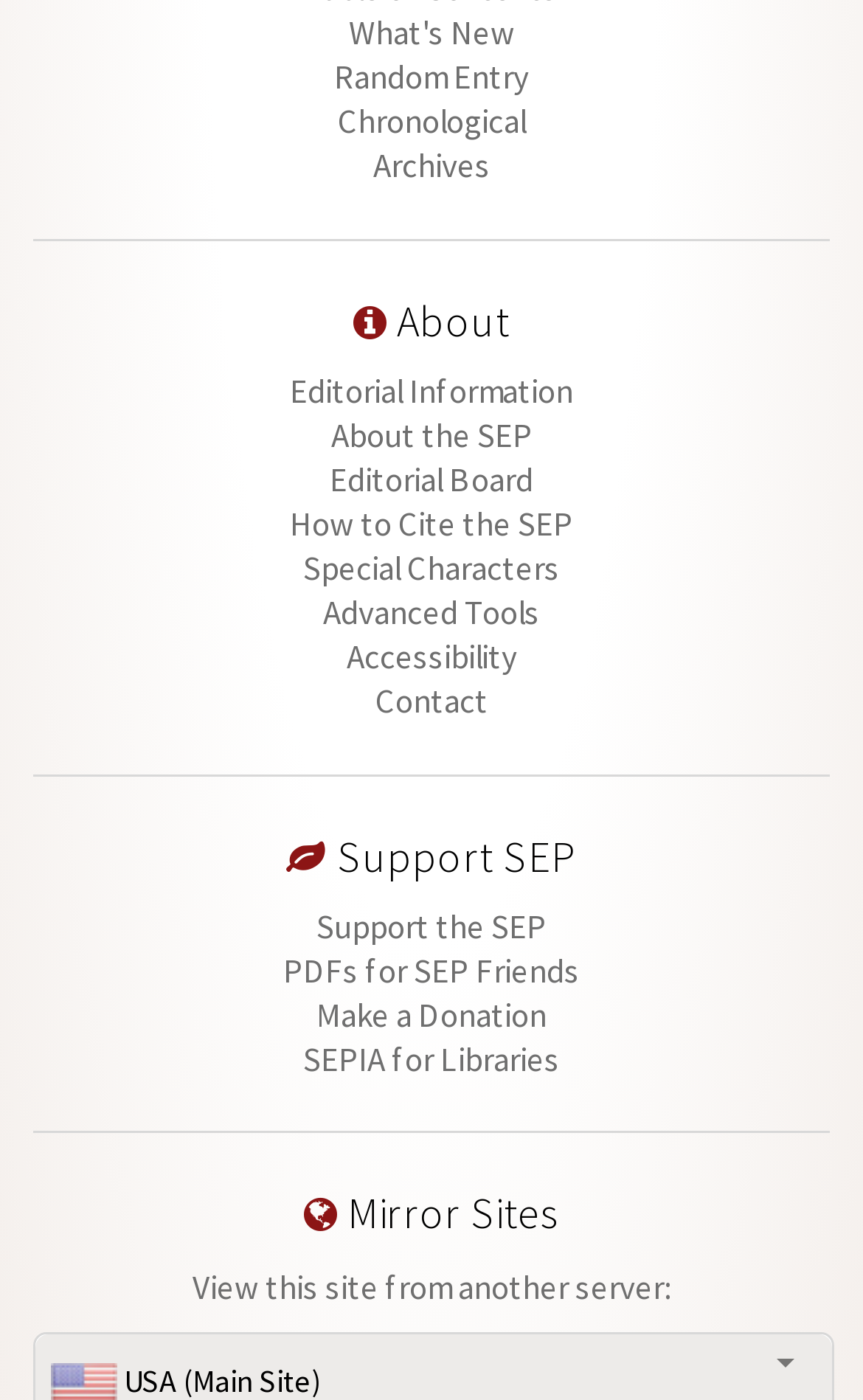Determine the bounding box coordinates of the region I should click to achieve the following instruction: "Access Archives". Ensure the bounding box coordinates are four float numbers between 0 and 1, i.e., [left, top, right, bottom].

[0.432, 0.103, 0.568, 0.133]